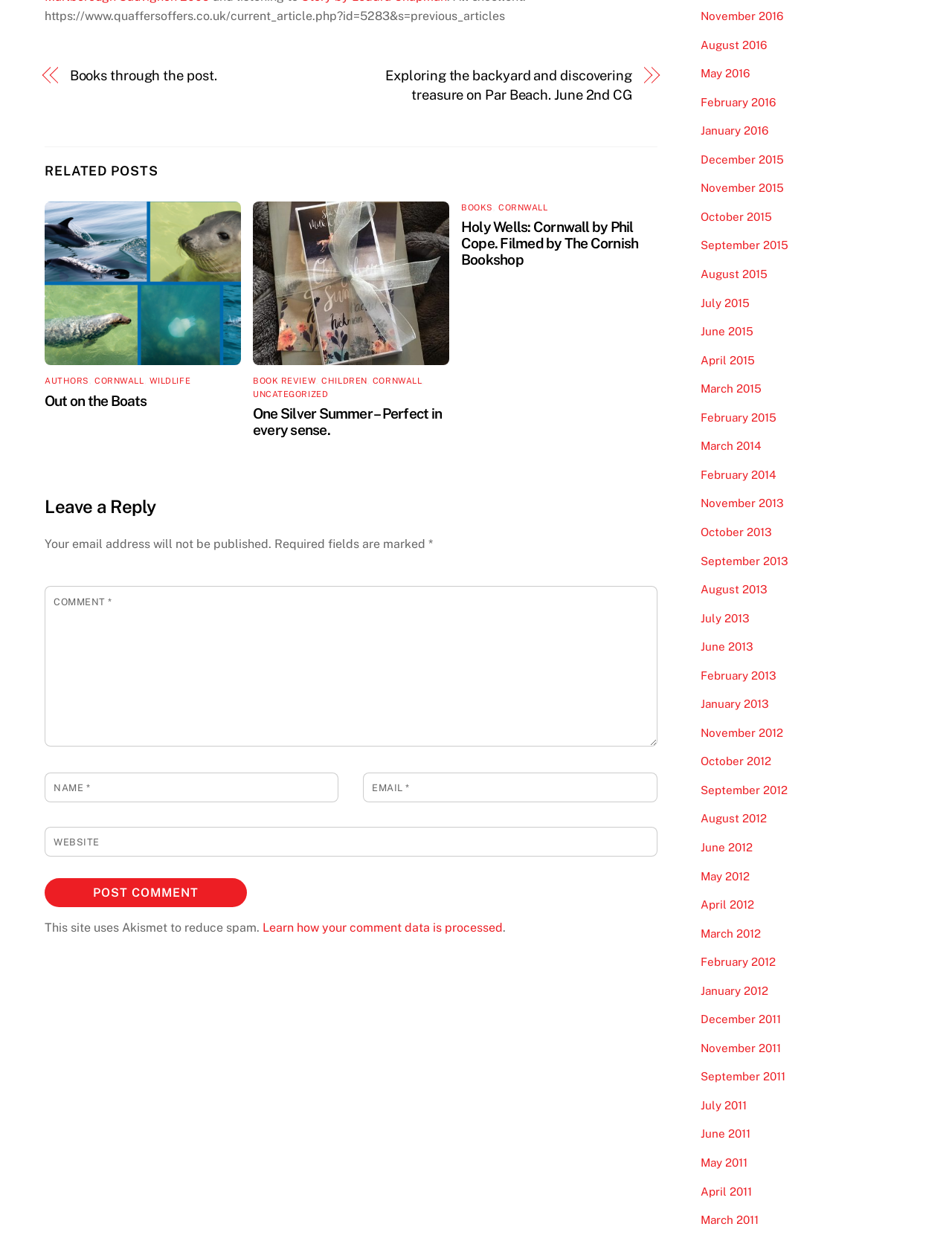Please identify the bounding box coordinates of the element's region that needs to be clicked to fulfill the following instruction: "Click on 'November 2016'". The bounding box coordinates should consist of four float numbers between 0 and 1, i.e., [left, top, right, bottom].

[0.736, 0.008, 0.822, 0.018]